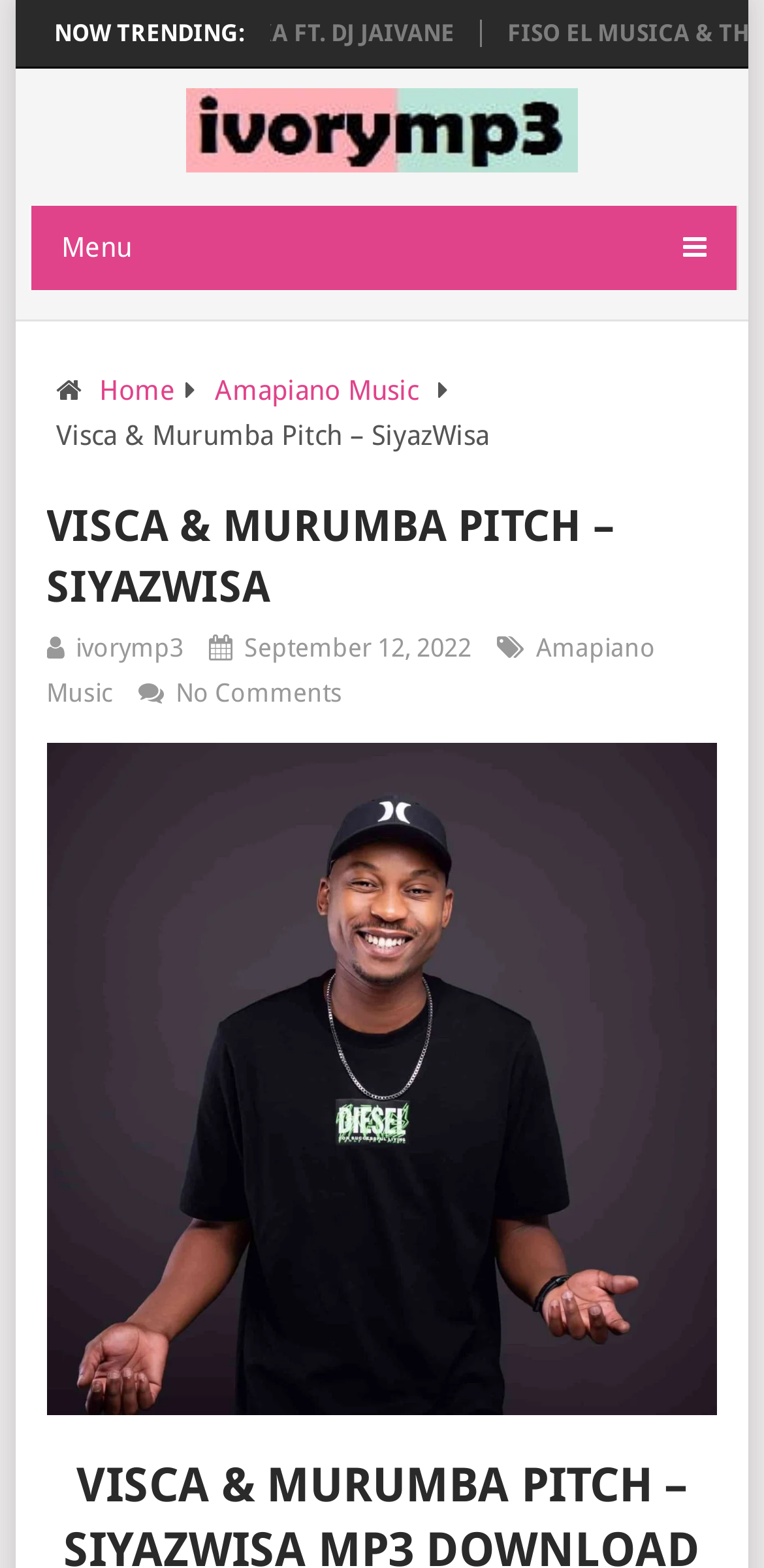How many comments does the song have?
Please provide a detailed and comprehensive answer to the question.

The number of comments can be found in the header section of the webpage, where it is written as 'No Comments'.